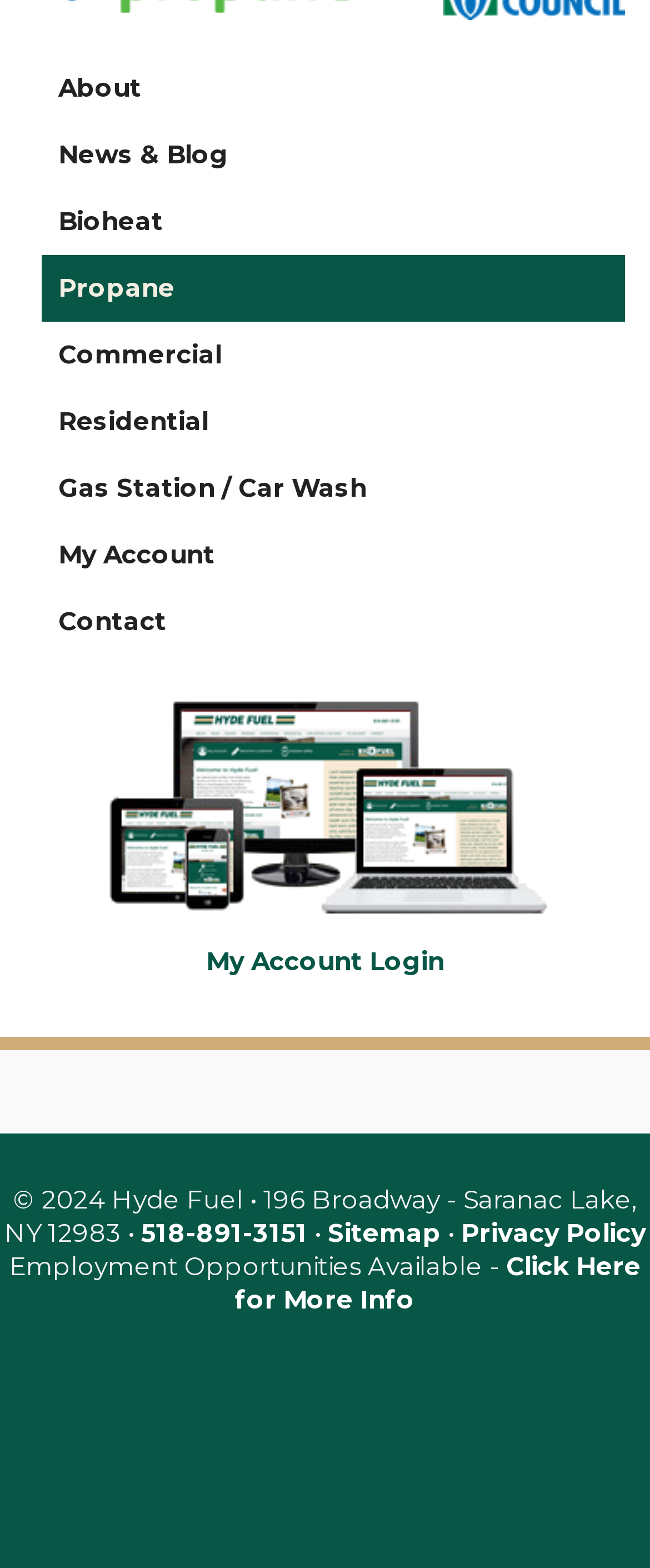Refer to the element description Bioheat and identify the corresponding bounding box in the screenshot. Format the coordinates as (top-left x, top-left y, bottom-right x, bottom-right y) with values in the range of 0 to 1.

[0.064, 0.12, 0.962, 0.163]